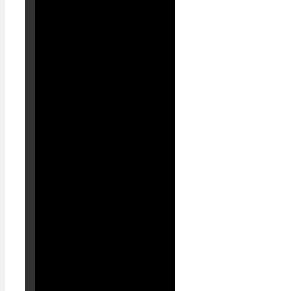What has Coach Le Huynh Duc contributed to?
Respond to the question with a single word or phrase according to the image.

Vietnamese football